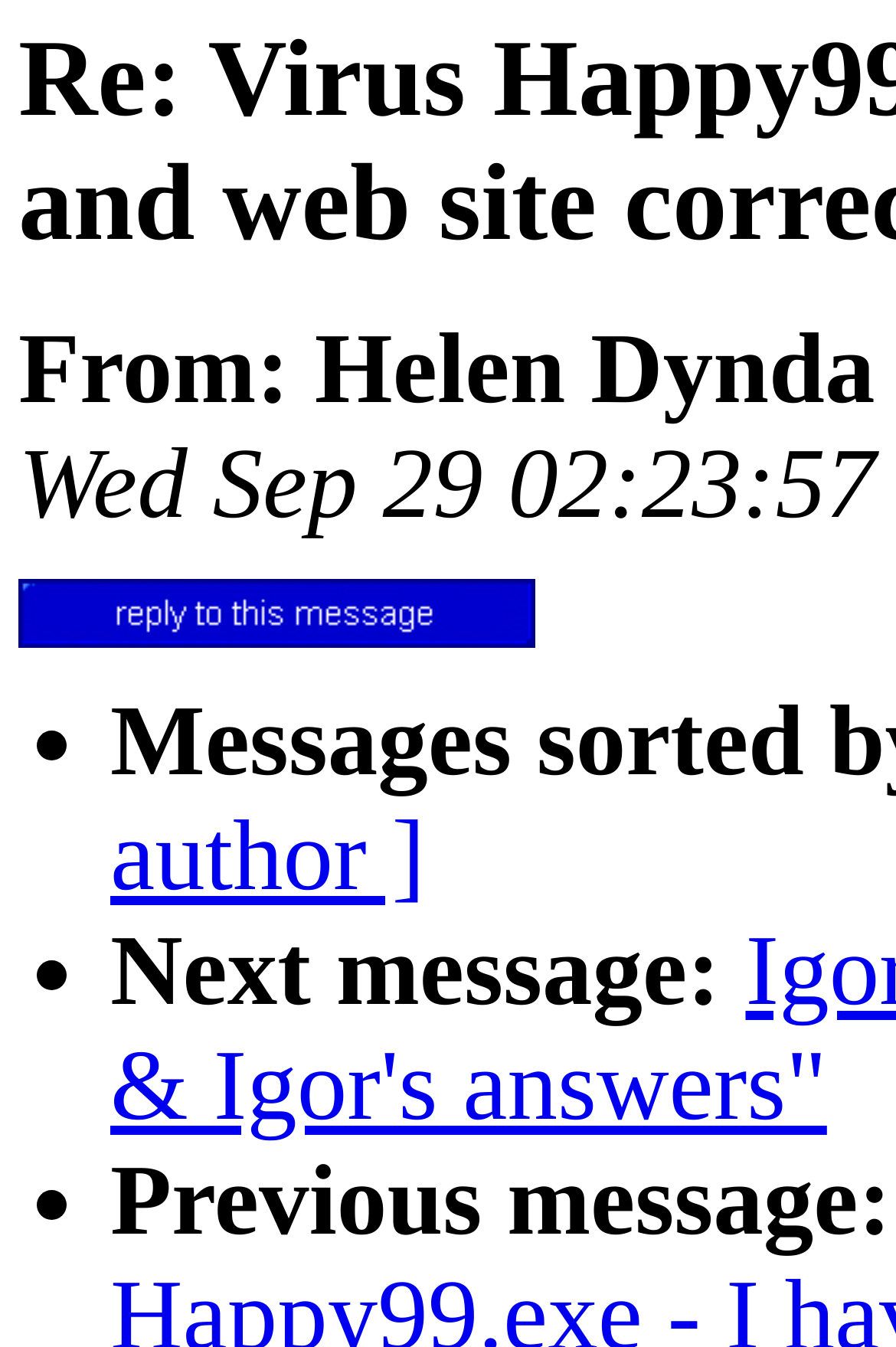How many list markers are there on the page?
Answer the question with a single word or phrase by looking at the picture.

3